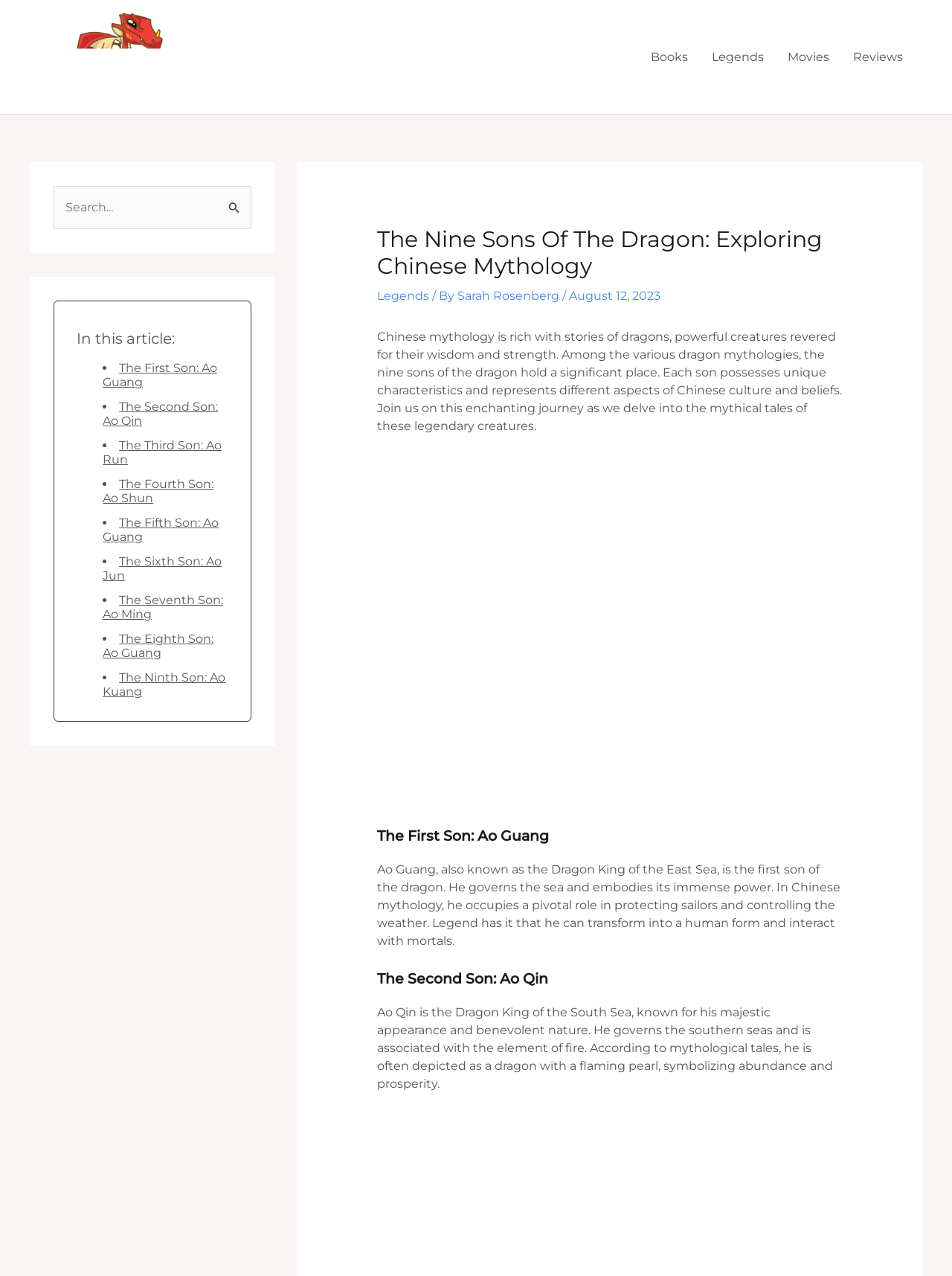Locate the bounding box coordinates of the region to be clicked to comply with the following instruction: "Click on the 'Nosotros' link". The coordinates must be four float numbers between 0 and 1, in the form [left, top, right, bottom].

None